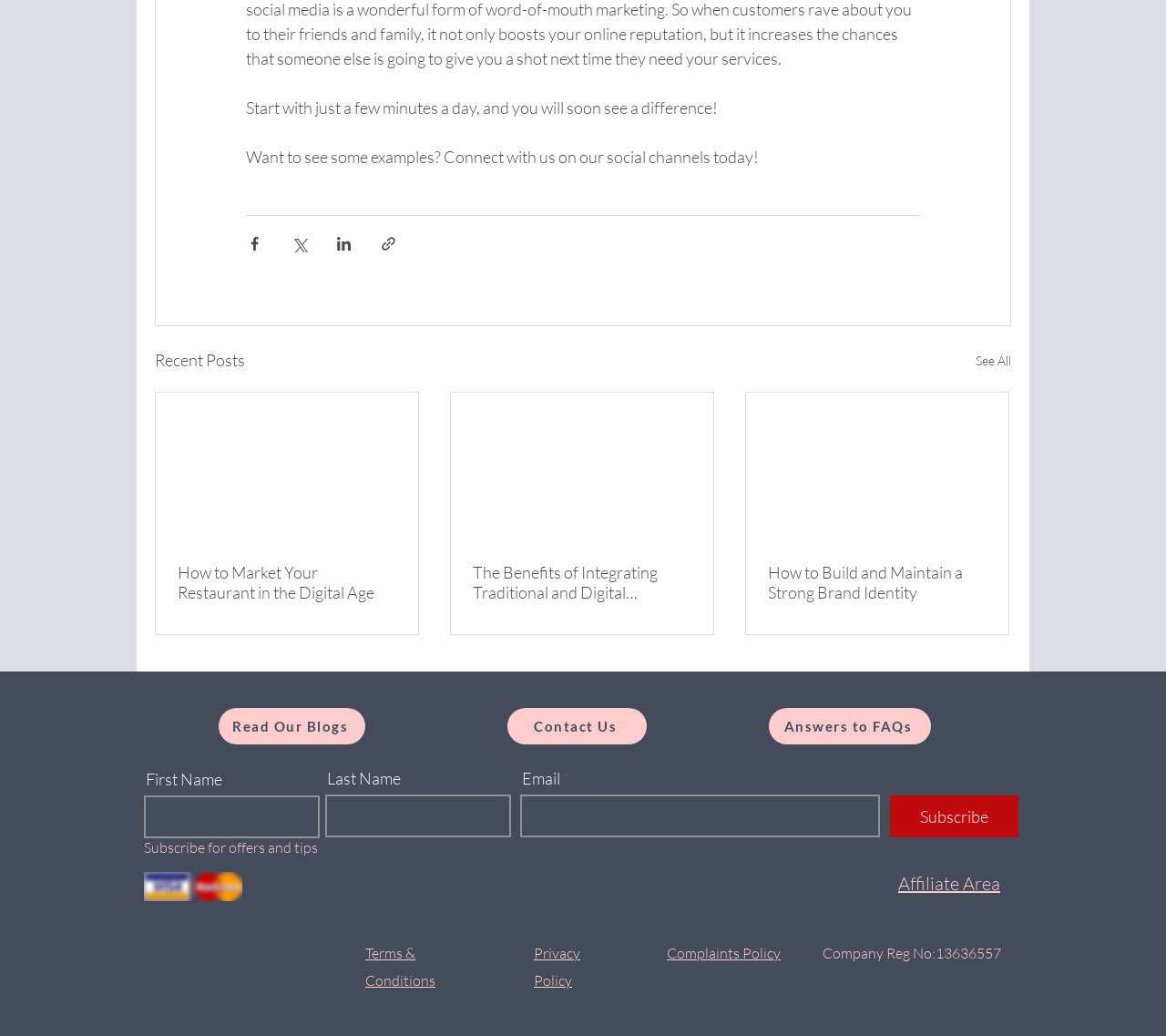Determine the bounding box coordinates of the UI element that matches the following description: "aria-label="Instagram"". The coordinates should be four float numbers between 0 and 1 in the format [left, top, right, bottom].

[0.374, 0.839, 0.405, 0.873]